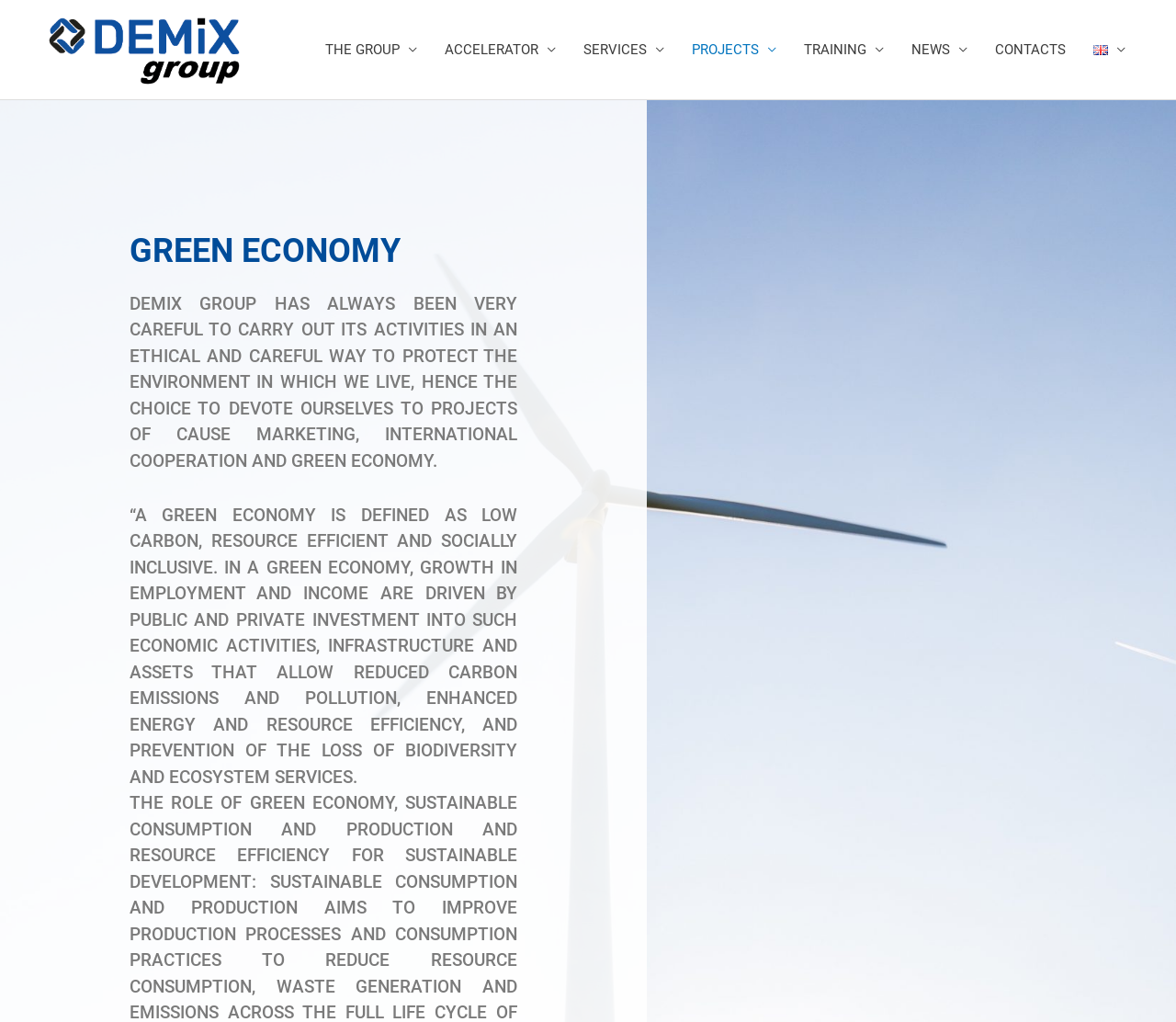Extract the bounding box coordinates for the UI element described by the text: "THE GROUP". The coordinates should be in the form of [left, top, right, bottom] with values between 0 and 1.

[0.265, 0.0, 0.366, 0.097]